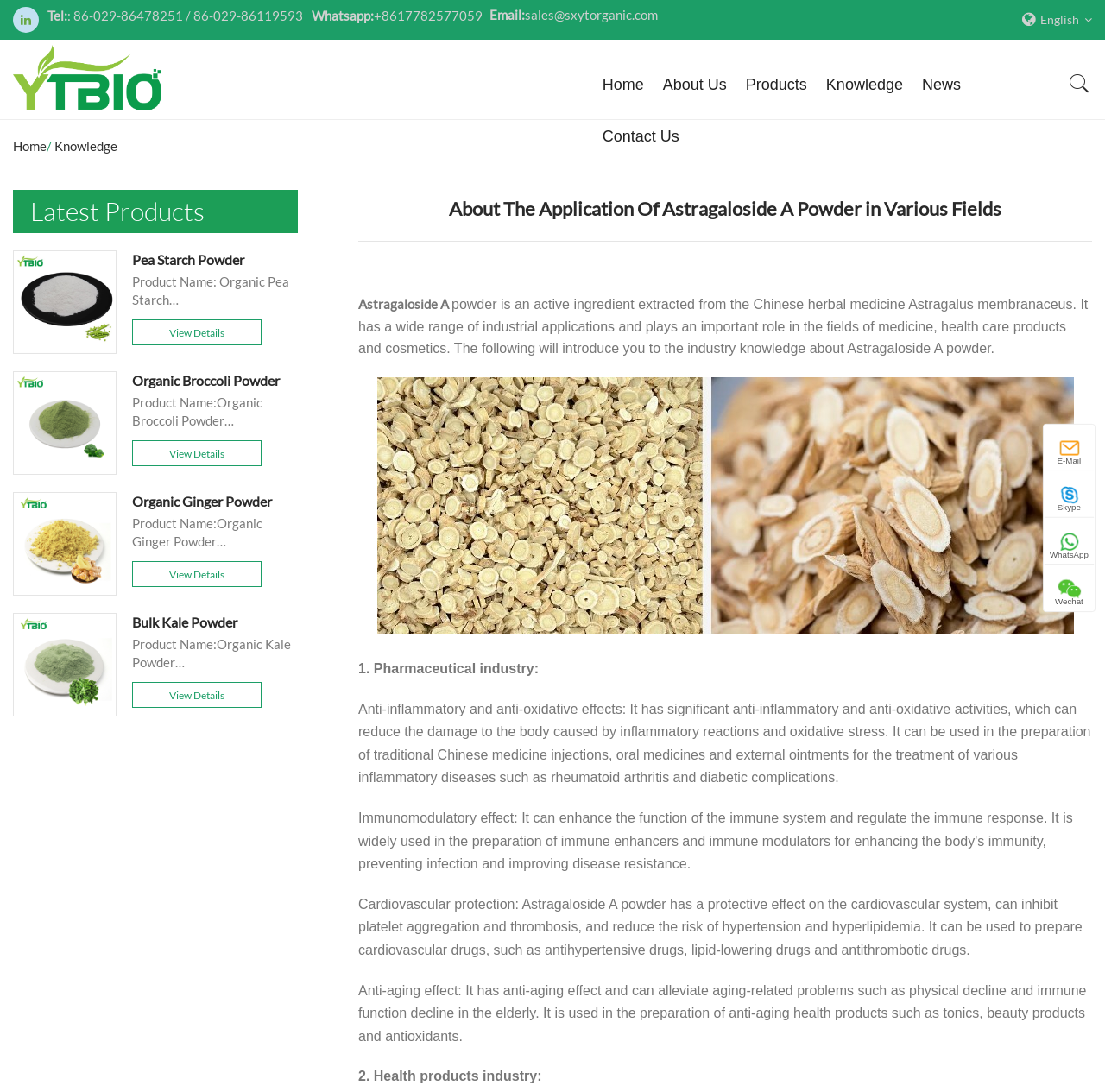Determine the bounding box coordinates in the format (top-left x, top-left y, bottom-right x, bottom-right y). Ensure all values are floating point numbers between 0 and 1. Identify the bounding box of the UI element described by: E-Mail

[0.945, 0.389, 0.99, 0.431]